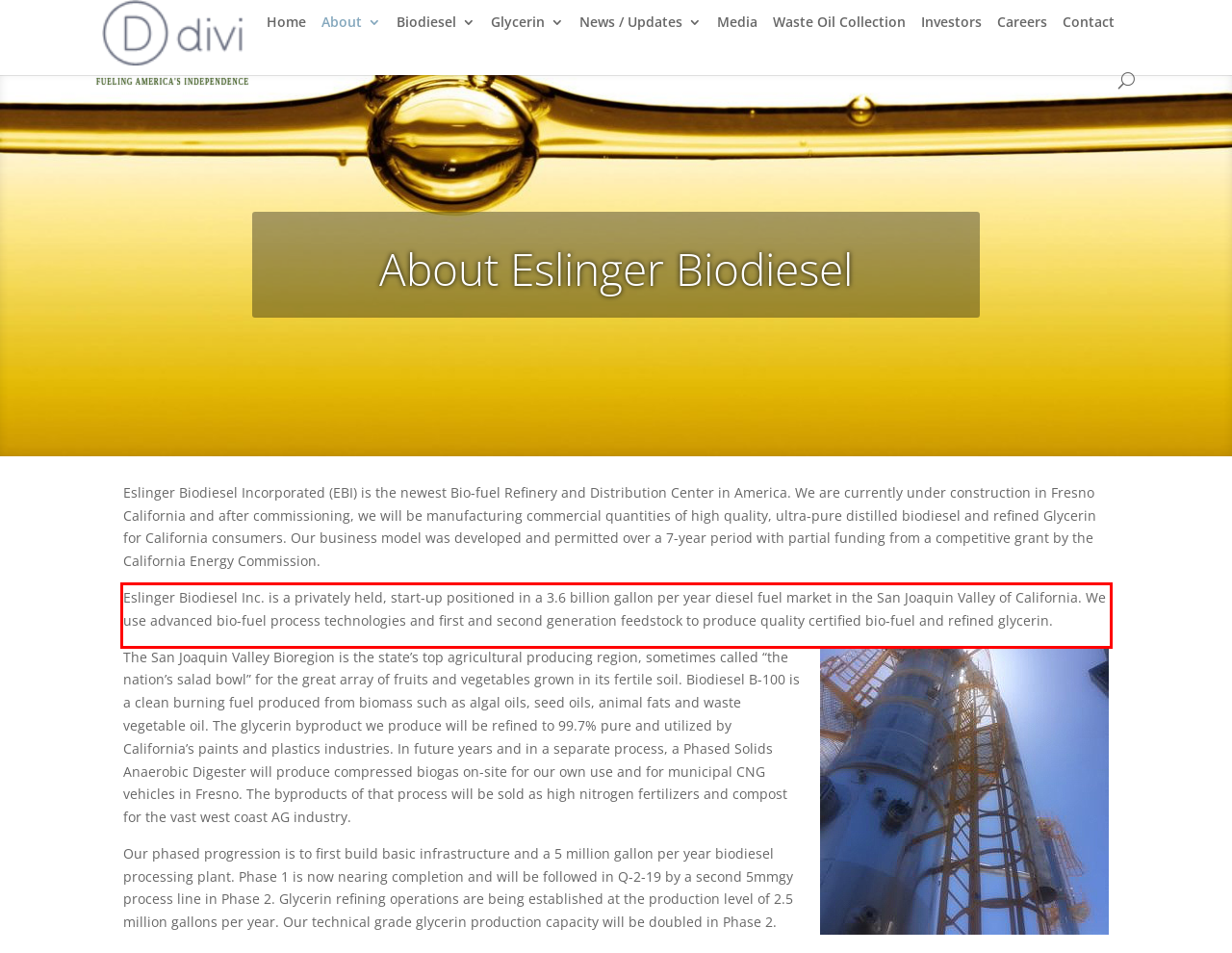The screenshot you have been given contains a UI element surrounded by a red rectangle. Use OCR to read and extract the text inside this red rectangle.

Eslinger Biodiesel Inc. is a privately held, start-up positioned in a 3.6 billion gallon per year diesel fuel market in the San Joaquin Valley of California. We use advanced bio-fuel process technologies and first and second generation feedstock to produce quality certified bio-fuel and refined glycerin.